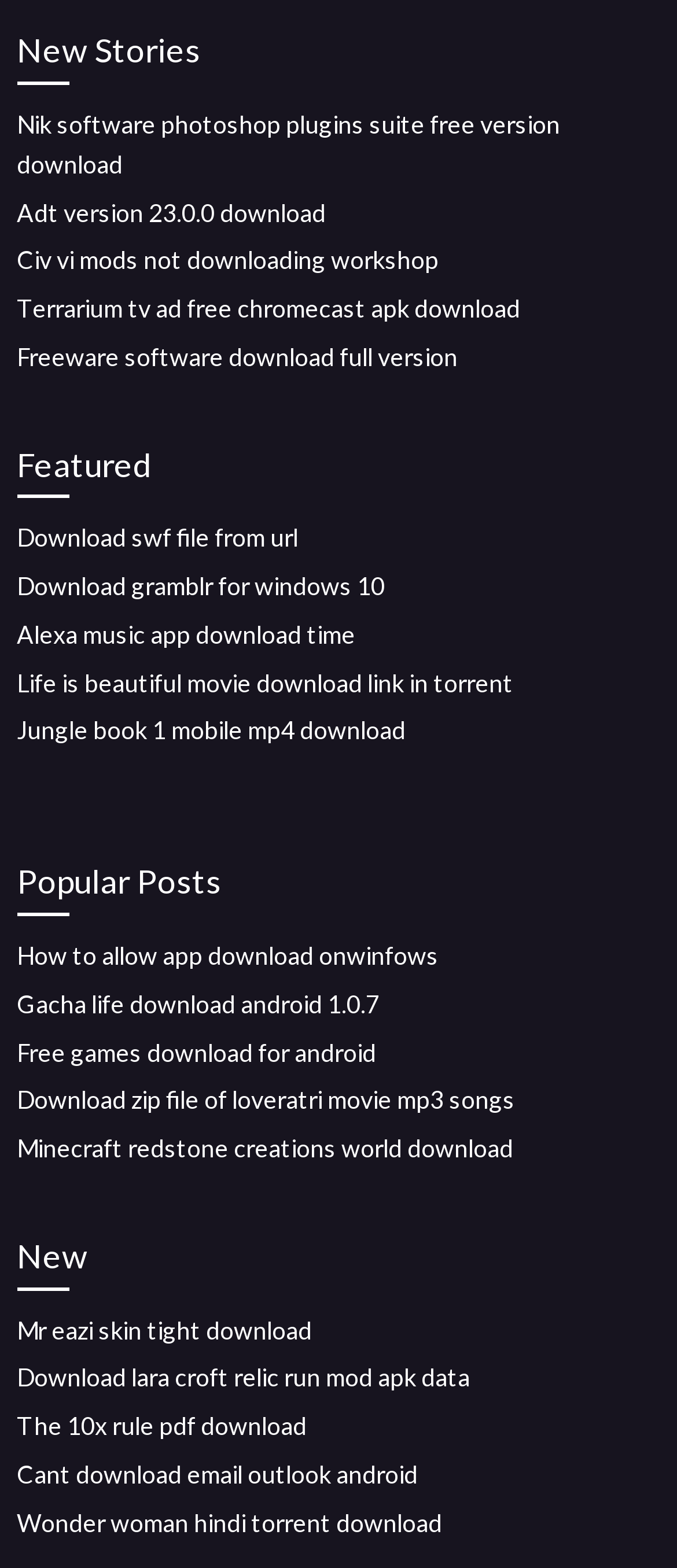Respond with a single word or phrase to the following question:
What is the last link about?

Wonder woman hindi torrent download